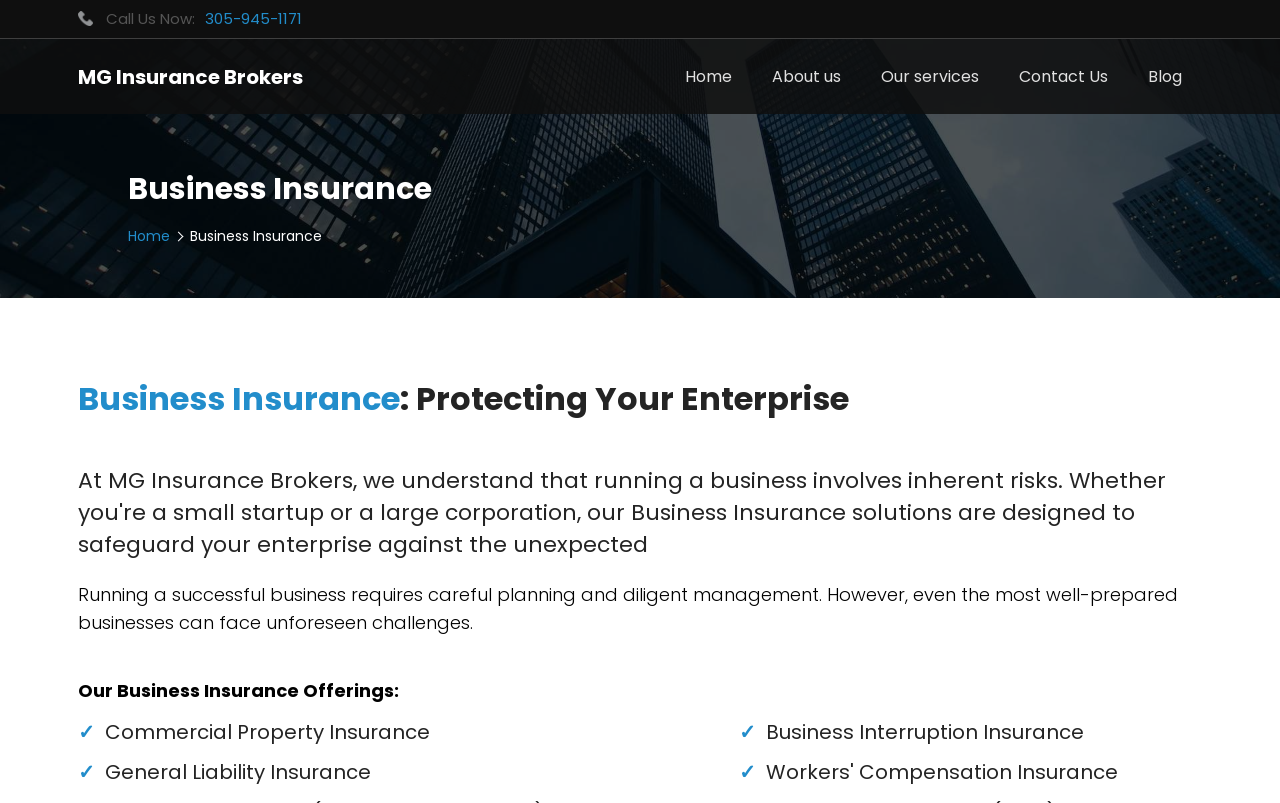Please answer the following question as detailed as possible based on the image: 
What is the phone number to call?

I found the phone number by looking at the 'Call Us Now:' text, which is followed by a link with the phone number '305-945-1171'.